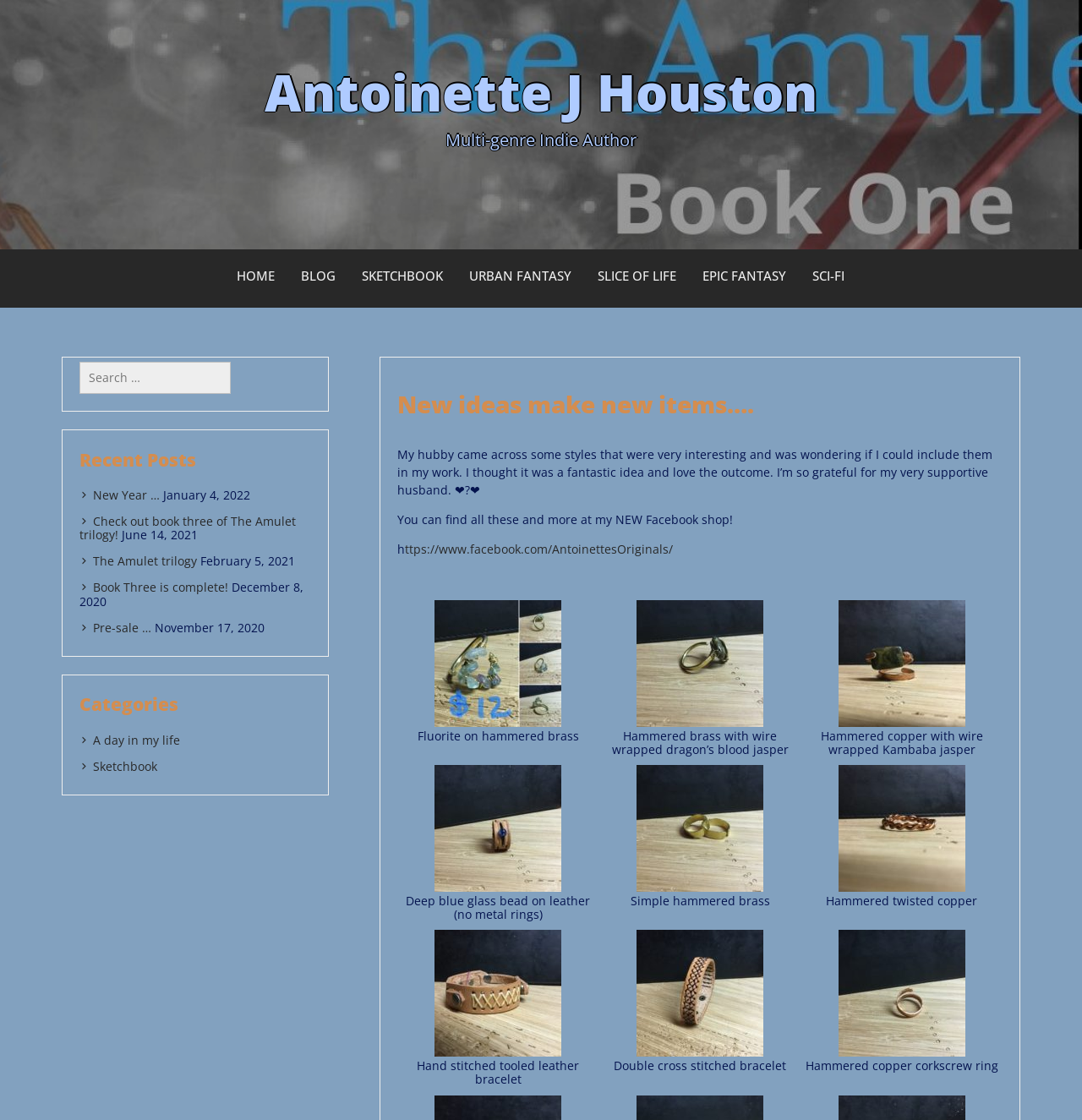Analyze the image and give a detailed response to the question:
What is the name of the author's Facebook shop?

The webpage contains a link to the author's Facebook shop, which is mentioned as 'AntoinettesOriginals' in the link text.